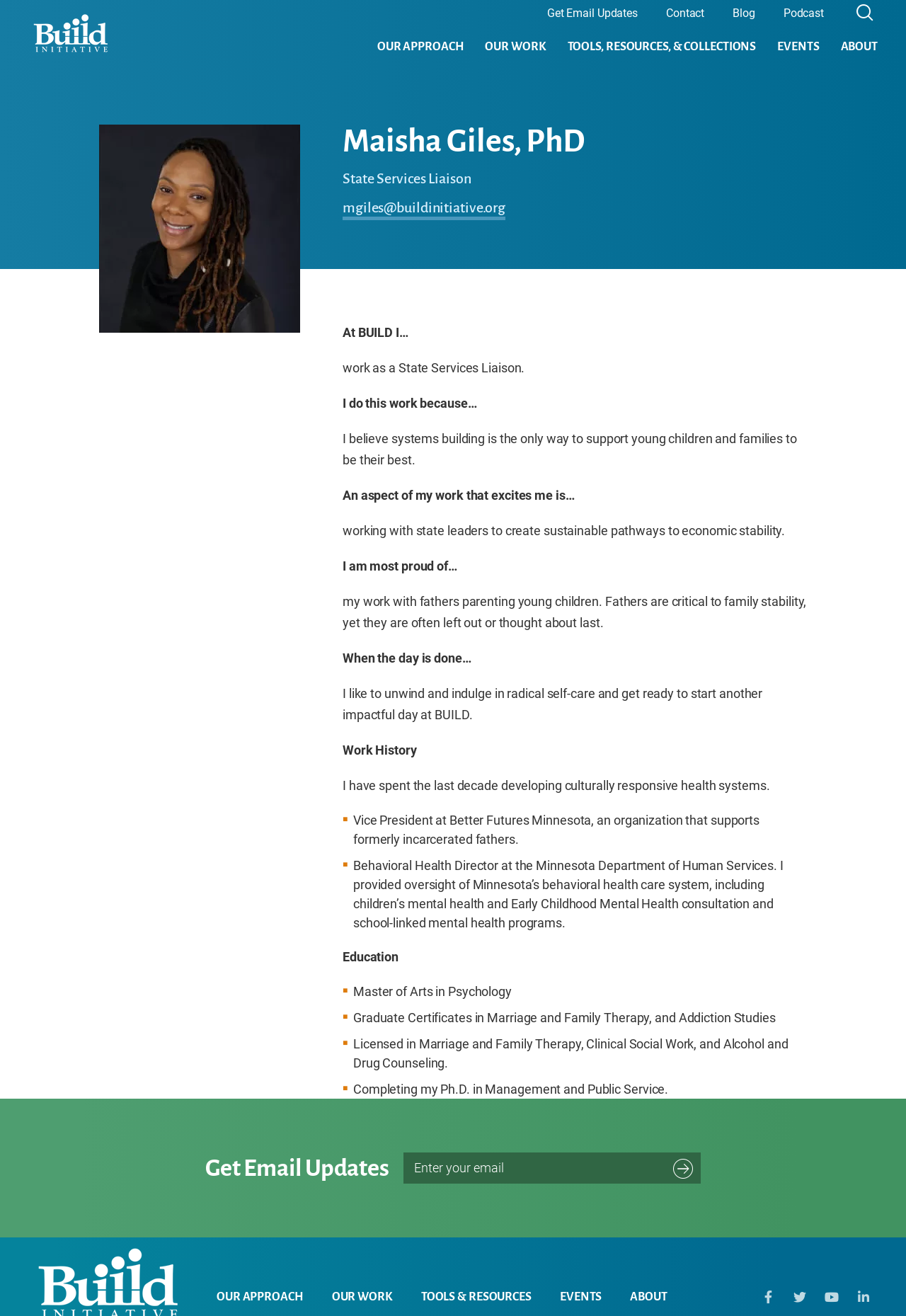Please find the bounding box coordinates of the element that needs to be clicked to perform the following instruction: "Search for something". The bounding box coordinates should be four float numbers between 0 and 1, represented as [left, top, right, bottom].

[0.941, 0.003, 0.969, 0.019]